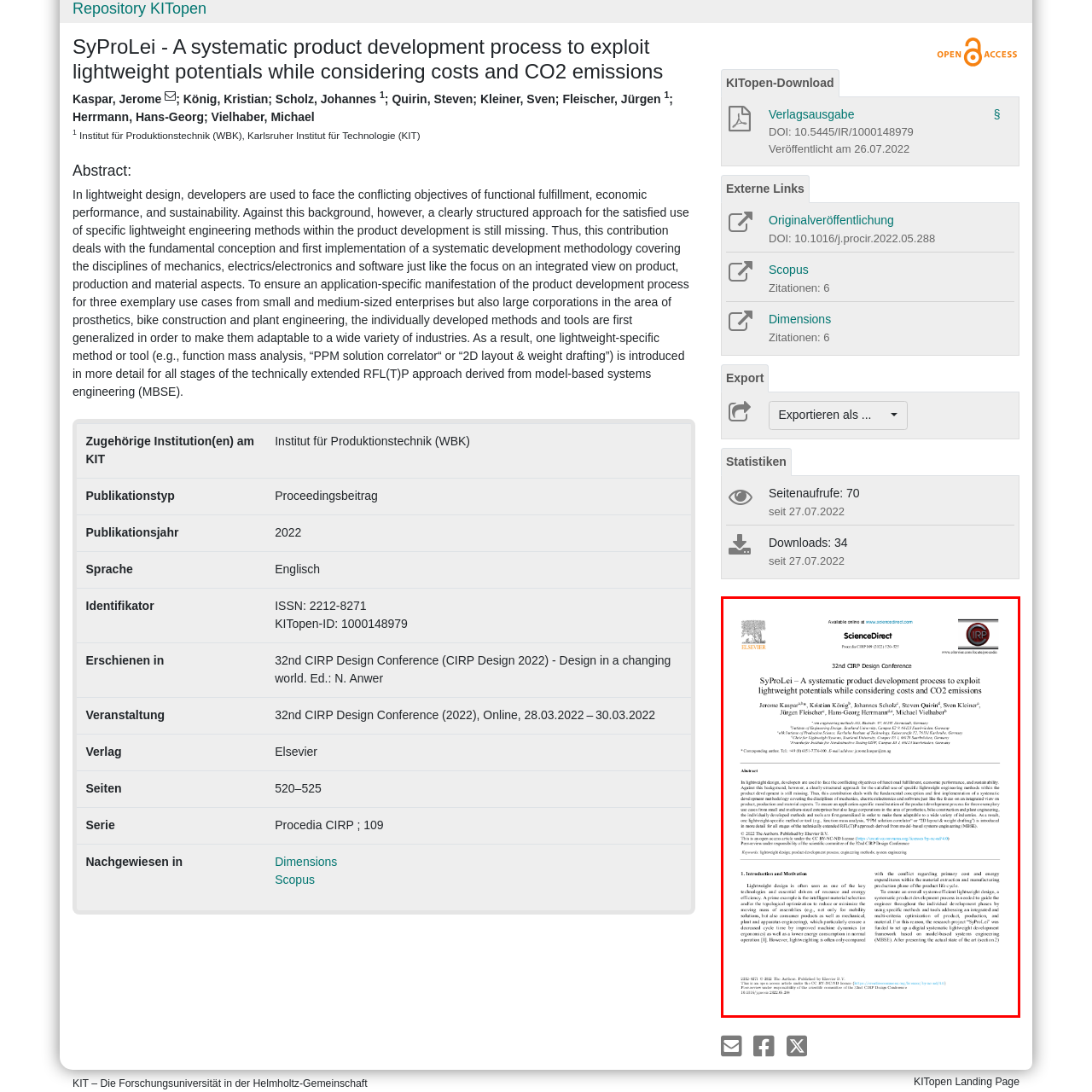Who is the publisher of the paper?
Pay attention to the part of the image enclosed by the red bounding box and respond to the question in detail.

The publisher of the paper is Elsevier, which is indicated on the title page of the paper, suggesting that the paper has been published through their platform.